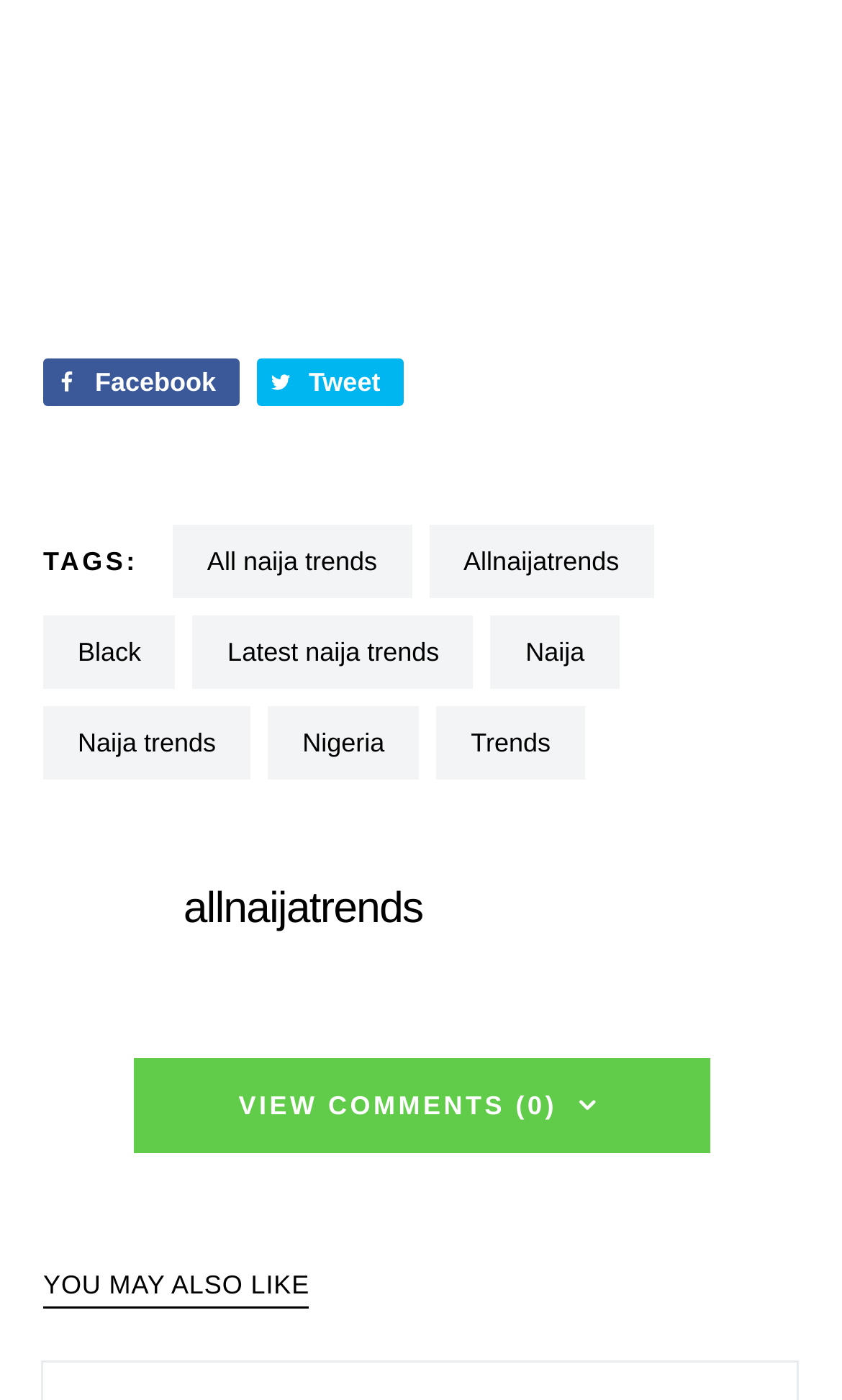What is the last section on the webpage?
Please give a well-detailed answer to the question.

The last section on the webpage is 'YOU MAY ALSO LIKE', which is a heading located at the bottom of the webpage, indicating a section of recommended content.